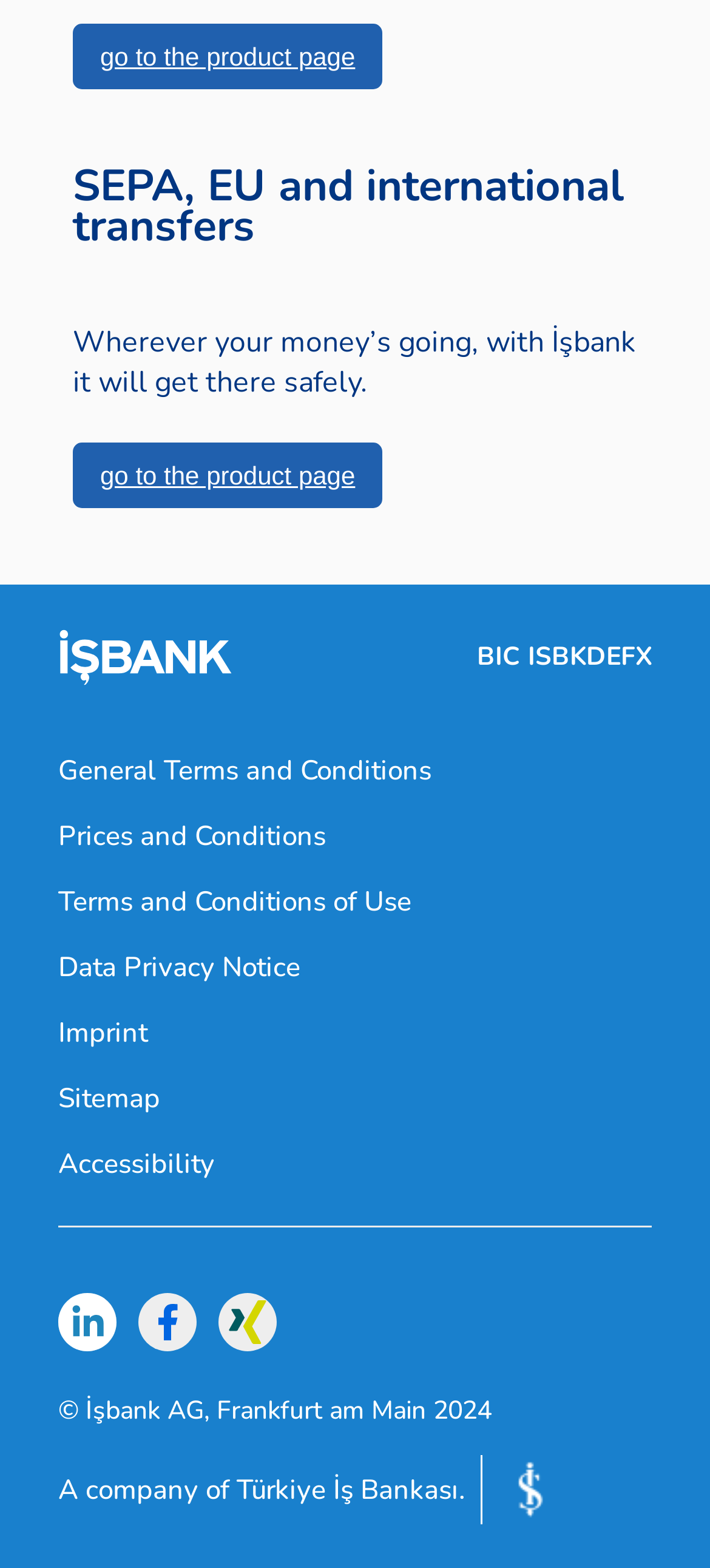Specify the bounding box coordinates for the region that must be clicked to perform the given instruction: "view mayi blog".

None